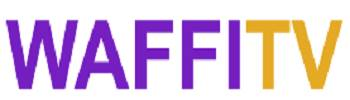Give a complete and detailed account of the image.

The image features the logo of WAFF TV, showcasing the station's name in a modern font. The word "WAFF" is displayed in a bold purple color, while "TV" is accentuated in a vibrant orange, creating a visually appealing contrast. This logo represents a television channel that likely focuses on local news and events, reflecting its commitment to delivering informative and engaging content to its viewers. The design emphasizes clarity and contemporary aesthetics, making it easily recognizable for audiences in the broadcasting landscape.